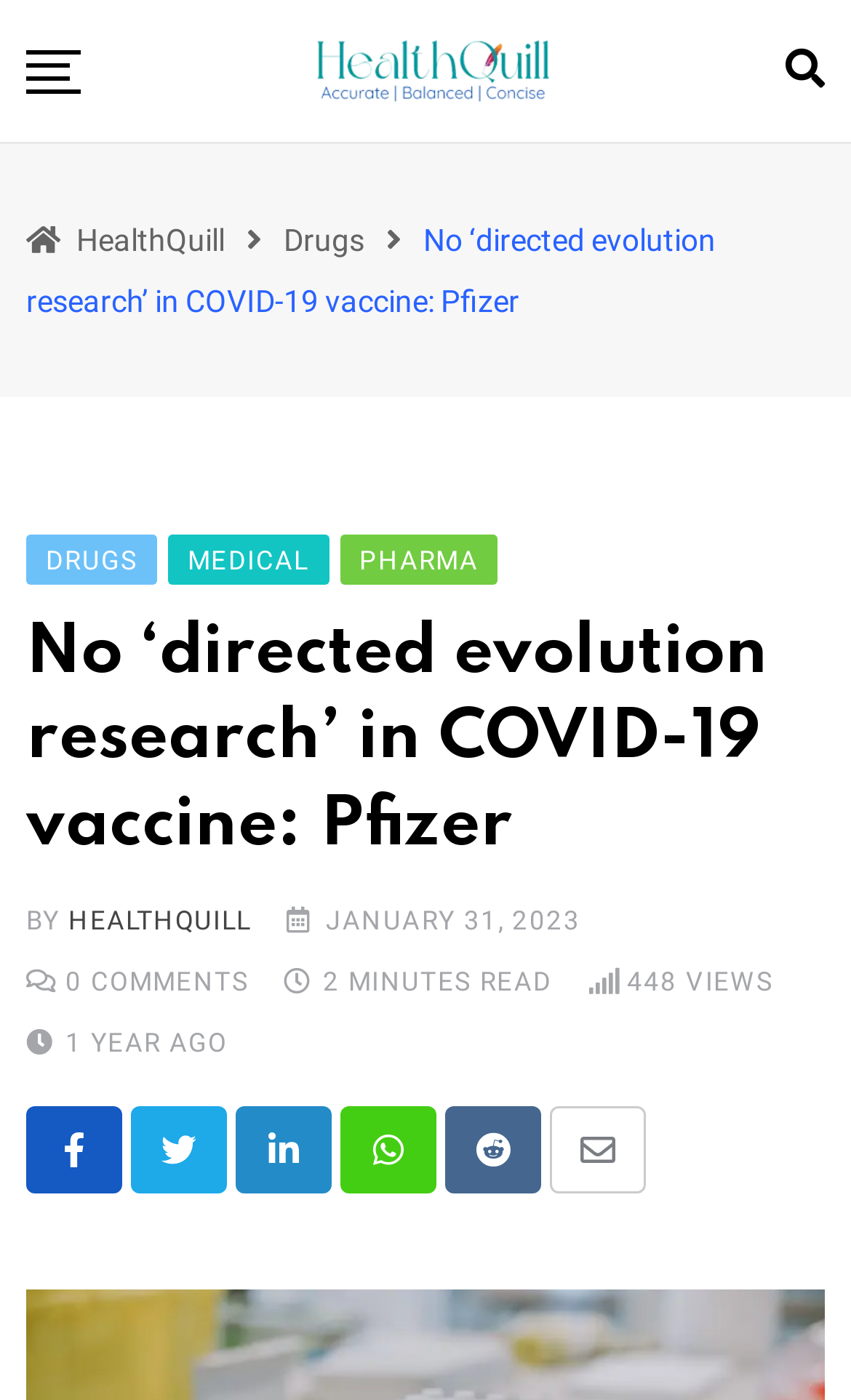Identify the bounding box of the UI element described as follows: "Share via Email". Provide the coordinates as four float numbers in the range of 0 to 1 [left, top, right, bottom].

[0.646, 0.79, 0.759, 0.852]